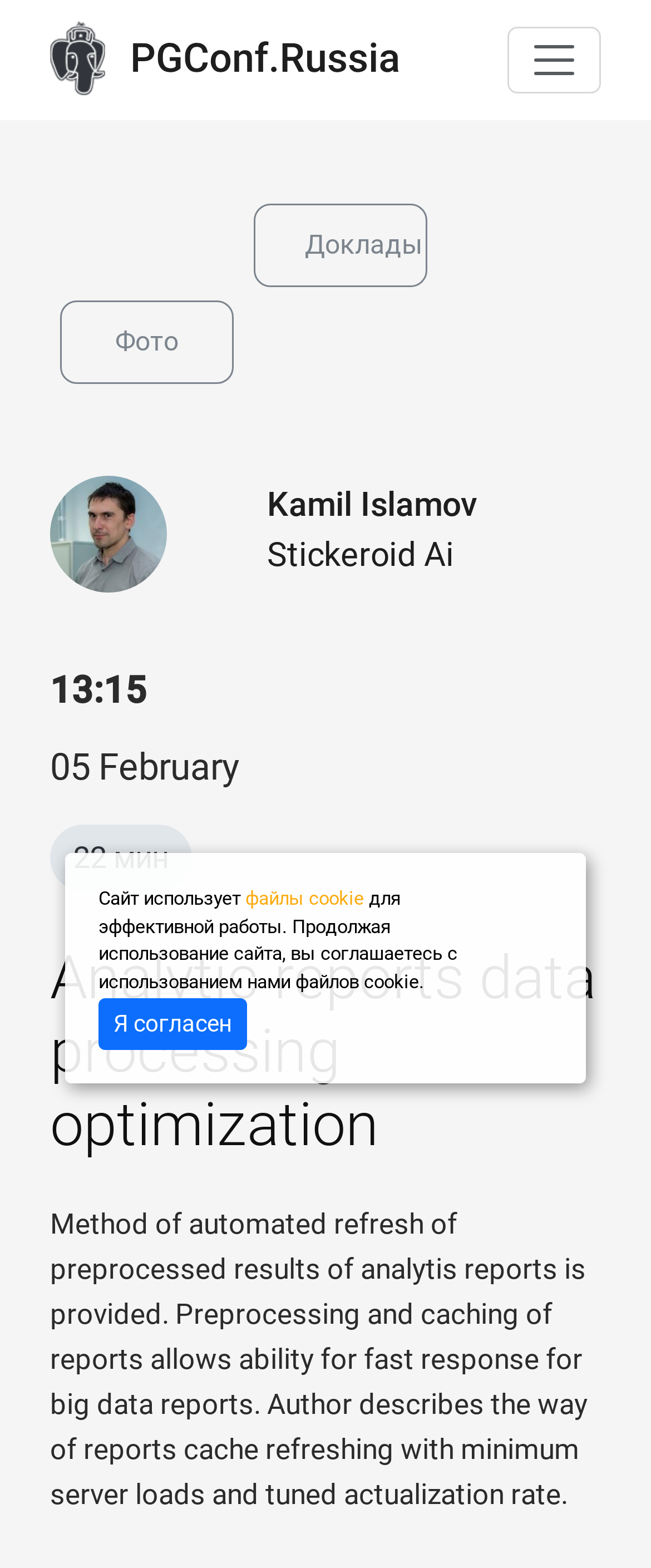Provide a thorough summary of the webpage.

The webpage appears to be a conference webpage, specifically for PGConf.Russia, an international PostgreSQL conference held in Russia for the rest of the world. 

At the top left corner, there is a logo with the text "Лого" (Russian for "Logo"). Next to it, on the top right corner, there is a toggle navigation button. 

Below the logo, there are three navigation links: "Доклады" (Russian for "Reports"), "Фото" (Russian for "Photos"), and a dropdown menu. 

On the left side, there is a section with a speaker's information, including an image of Kamil Islamov, the speaker's name "Stickeroid Ai", and the presentation details: "13:15" and "05 February". 

Below the speaker's information, there is a heading "Analytic reports data processing optimization" followed by a detailed description of the presentation, which discusses a method of automated refresh of preprocessed results of analytic reports.

At the bottom of the page, there is a notice about the website using cookies, with a link to learn more about it, and a button to agree to the cookie policy.